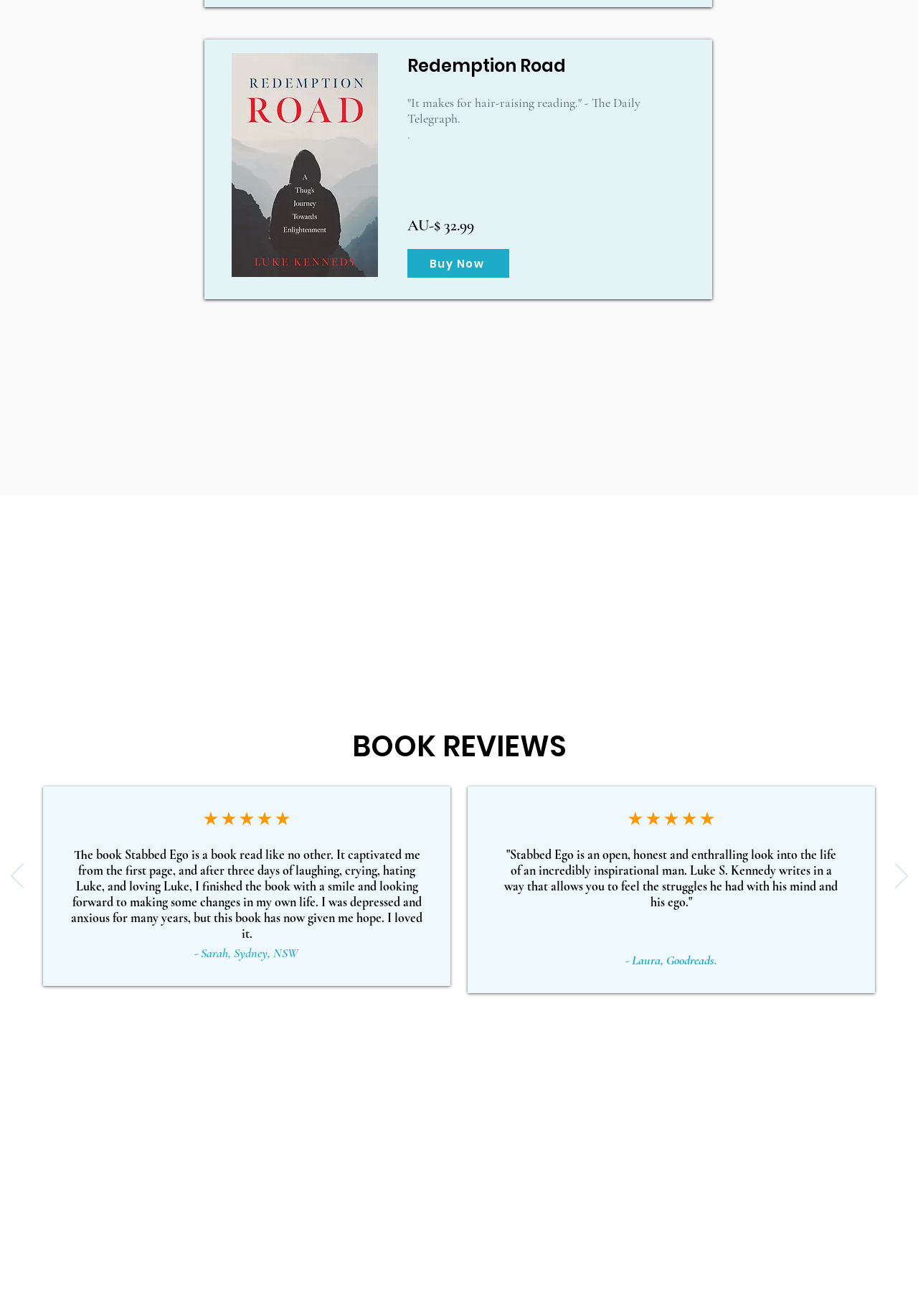Locate the bounding box coordinates of the UI element described by: "parent_node: BOOK REVIEWS aria-label="Previous"". The bounding box coordinates should consist of four float numbers between 0 and 1, i.e., [left, top, right, bottom].

[0.012, 0.656, 0.026, 0.677]